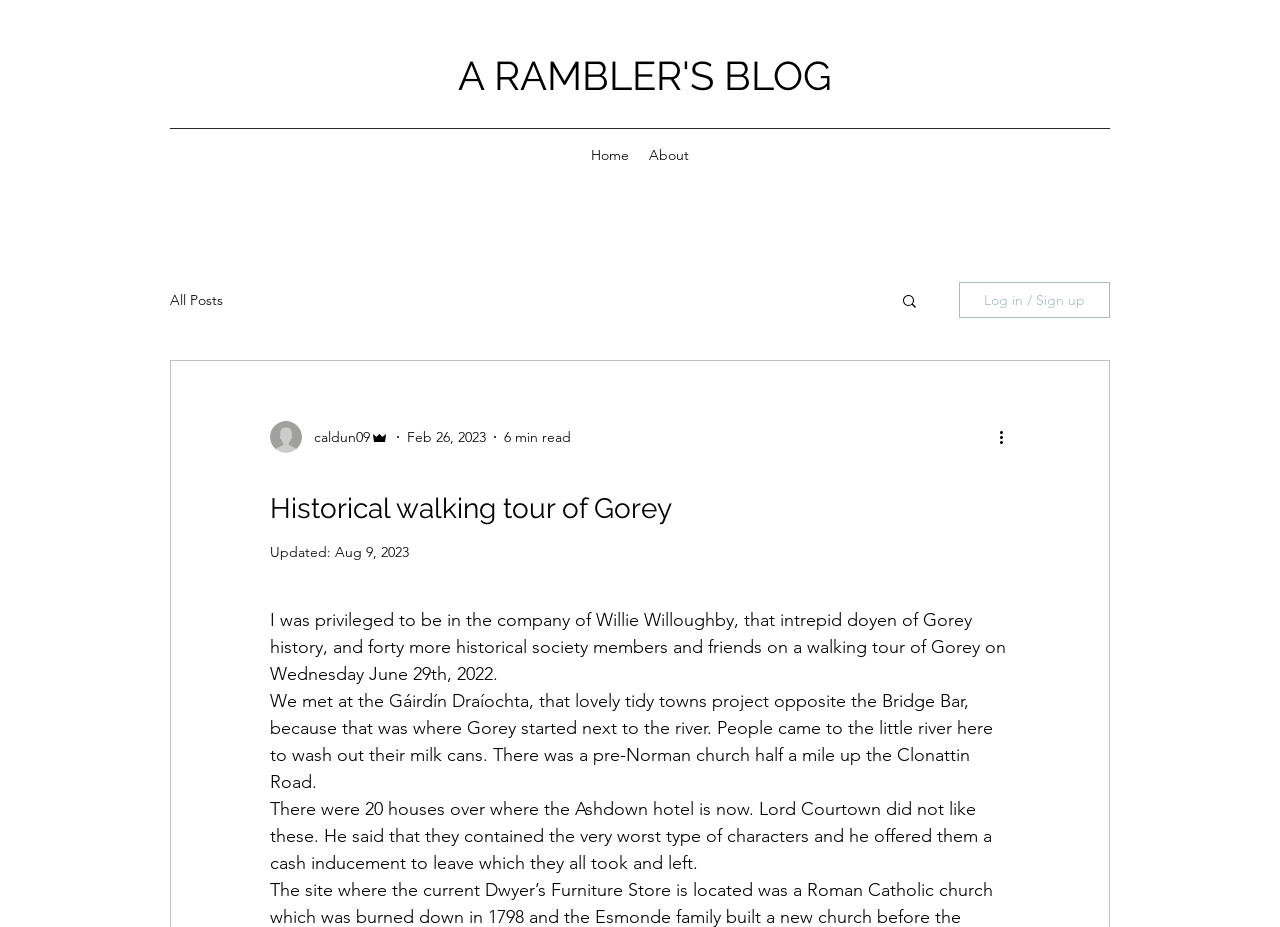Where did the walking tour of Gorey start?
Answer briefly with a single word or phrase based on the image.

Gáirdín Draíochta